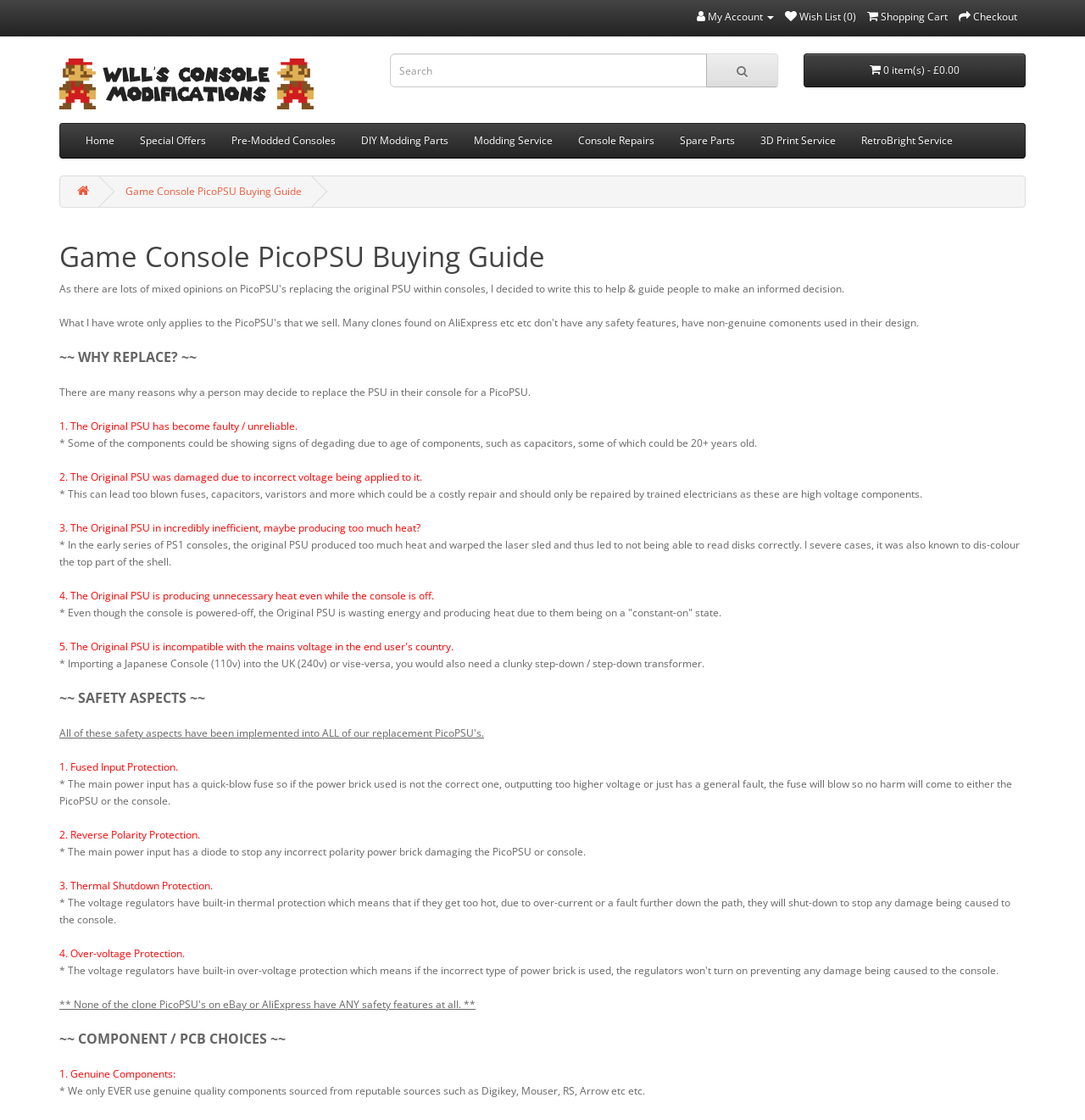Find the bounding box coordinates of the clickable region needed to perform the following instruction: "Search for something". The coordinates should be provided as four float numbers between 0 and 1, i.e., [left, top, right, bottom].

[0.359, 0.048, 0.651, 0.078]